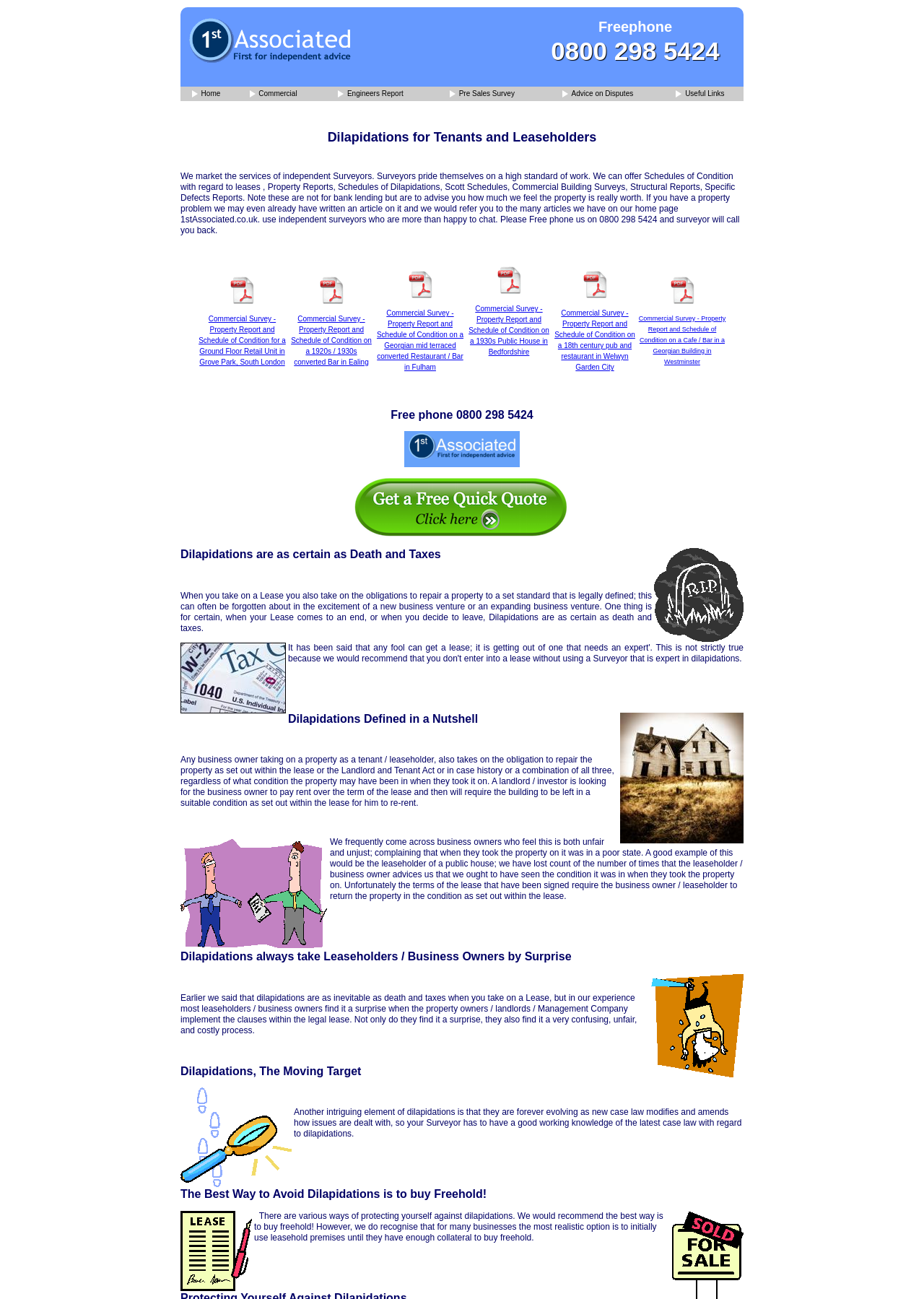Provide a brief response to the question using a single word or phrase: 
What is the tone of the webpage?

Informative